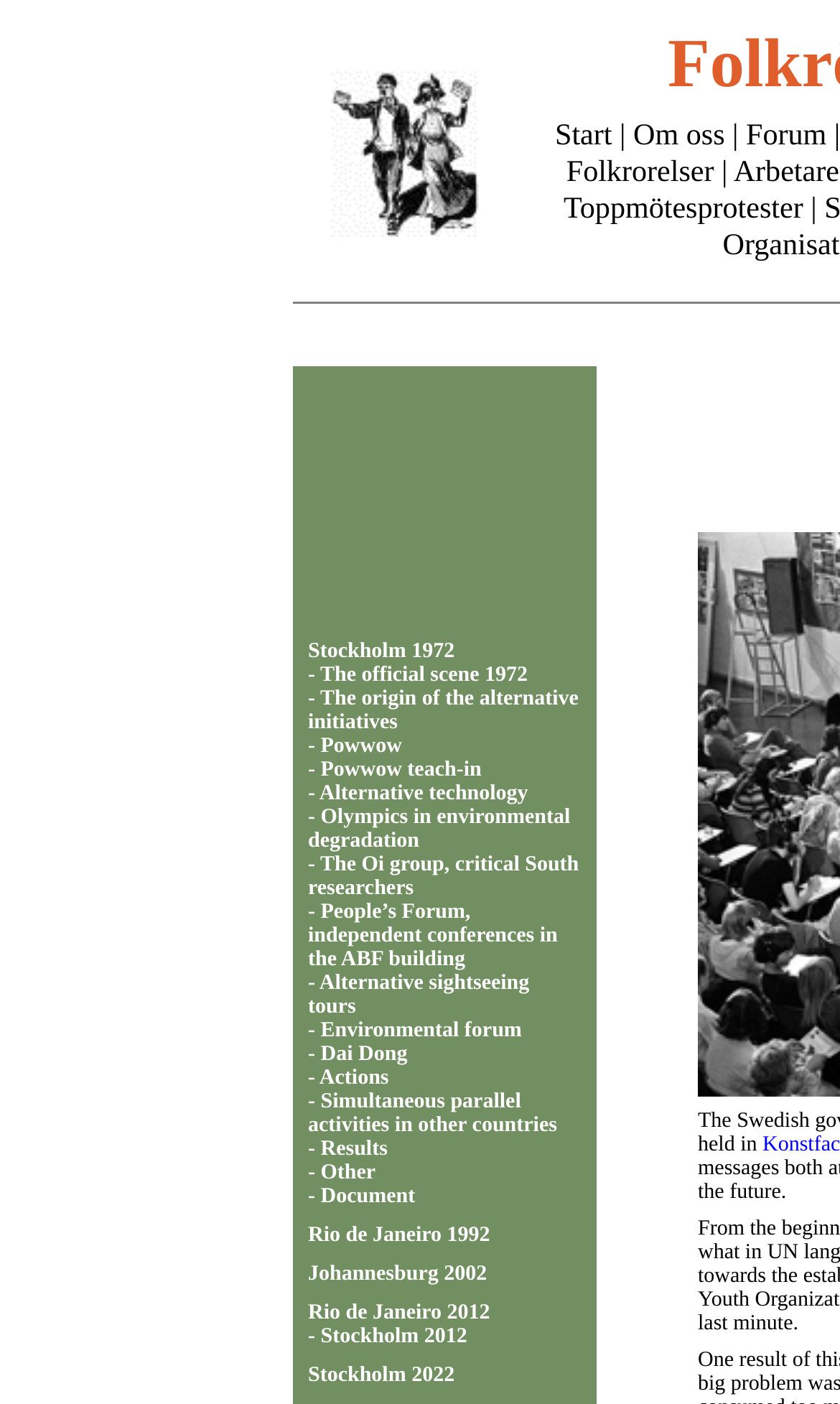Identify the bounding box coordinates for the element that needs to be clicked to fulfill this instruction: "Click on the 'Start' link". Provide the coordinates in the format of four float numbers between 0 and 1: [left, top, right, bottom].

[0.661, 0.091, 0.729, 0.107]